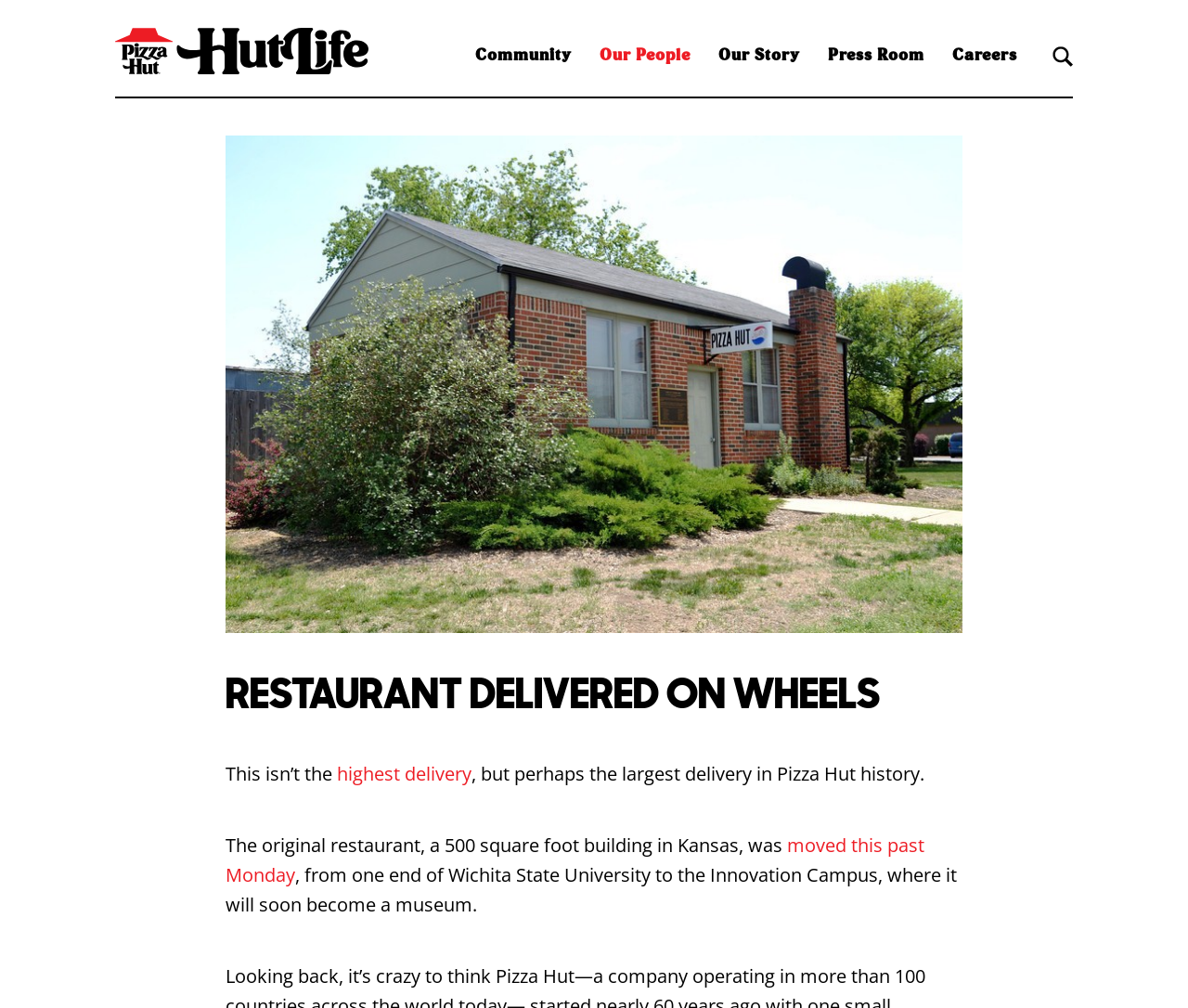Identify and provide the bounding box coordinates of the UI element described: "highest delivery". The coordinates should be formatted as [left, top, right, bottom], with each number being a float between 0 and 1.

[0.284, 0.755, 0.397, 0.781]